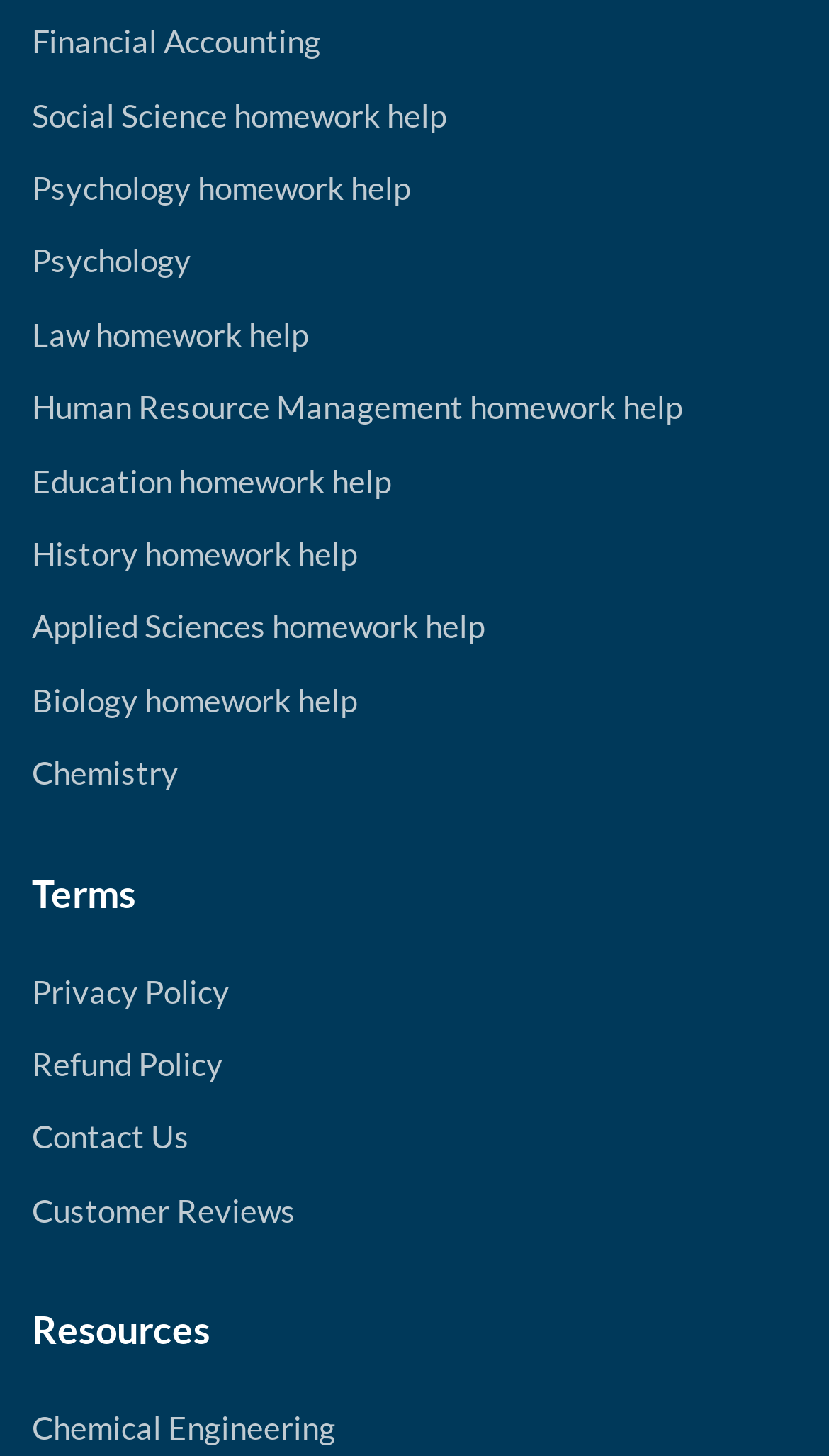Please answer the following question using a single word or phrase: 
What is the last link listed in the webpage?

Chemical Engineering